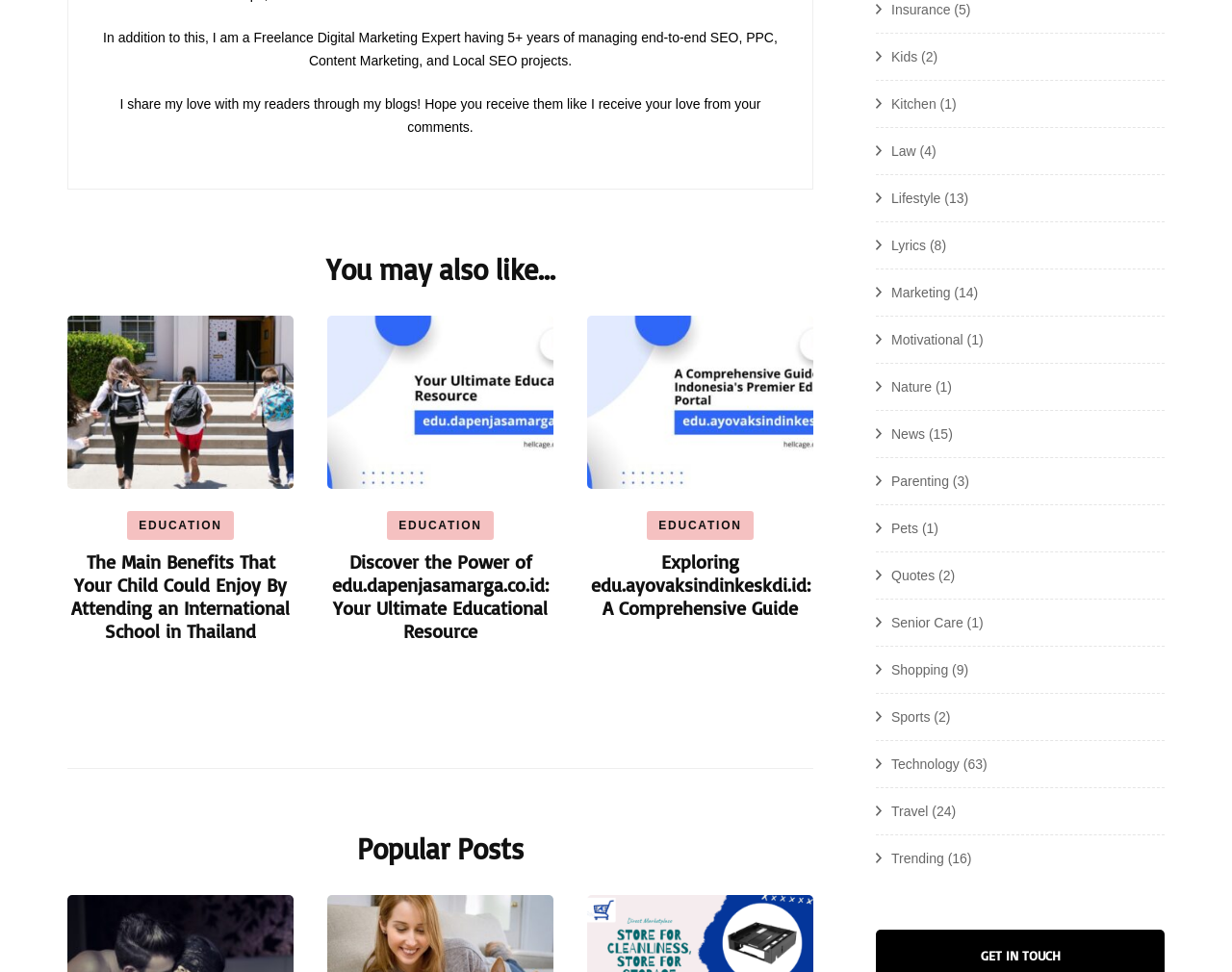Can you specify the bounding box coordinates of the area that needs to be clicked to fulfill the following instruction: "Explore the link 'edu.dapenjasamarga.co.id'"?

[0.266, 0.325, 0.449, 0.503]